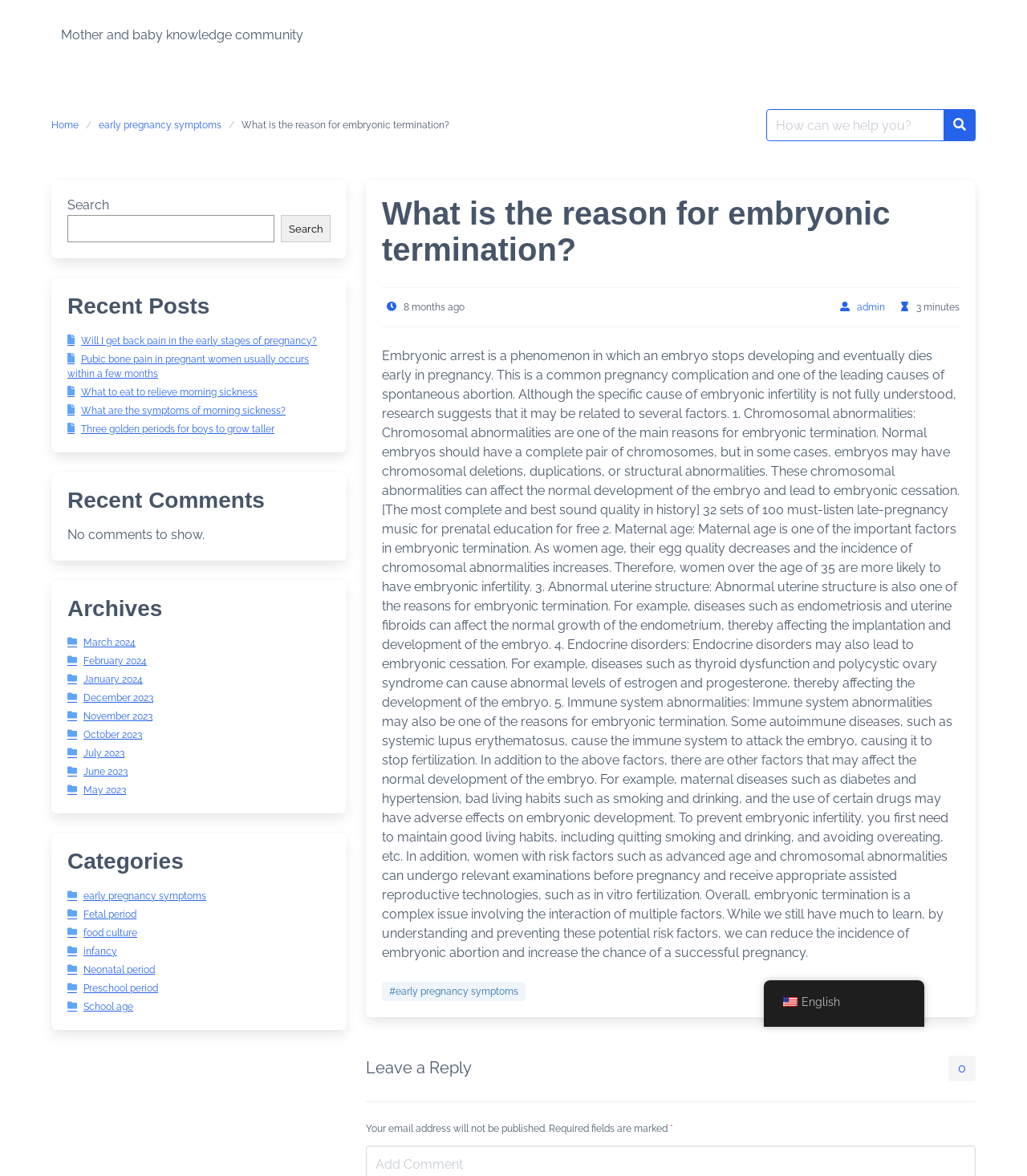Find the bounding box coordinates for the HTML element described in this sentence: "parent_node: Search name="s"". Provide the coordinates as four float numbers between 0 and 1, in the format [left, top, right, bottom].

[0.066, 0.183, 0.267, 0.206]